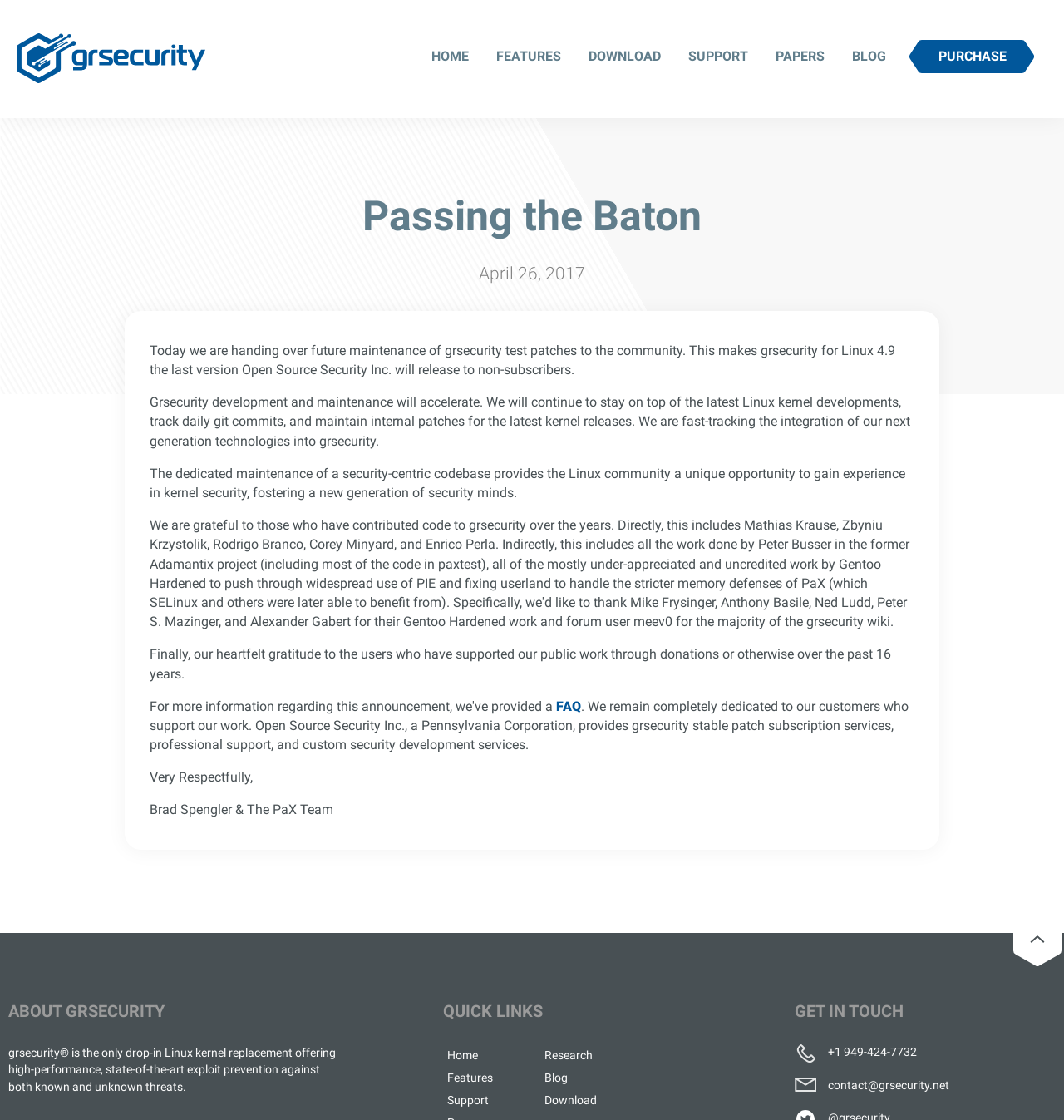Extract the bounding box coordinates for the described element: "parent_node: NEWS aria-label="TJR Wrestling"". The coordinates should be represented as four float numbers between 0 and 1: [left, top, right, bottom].

None